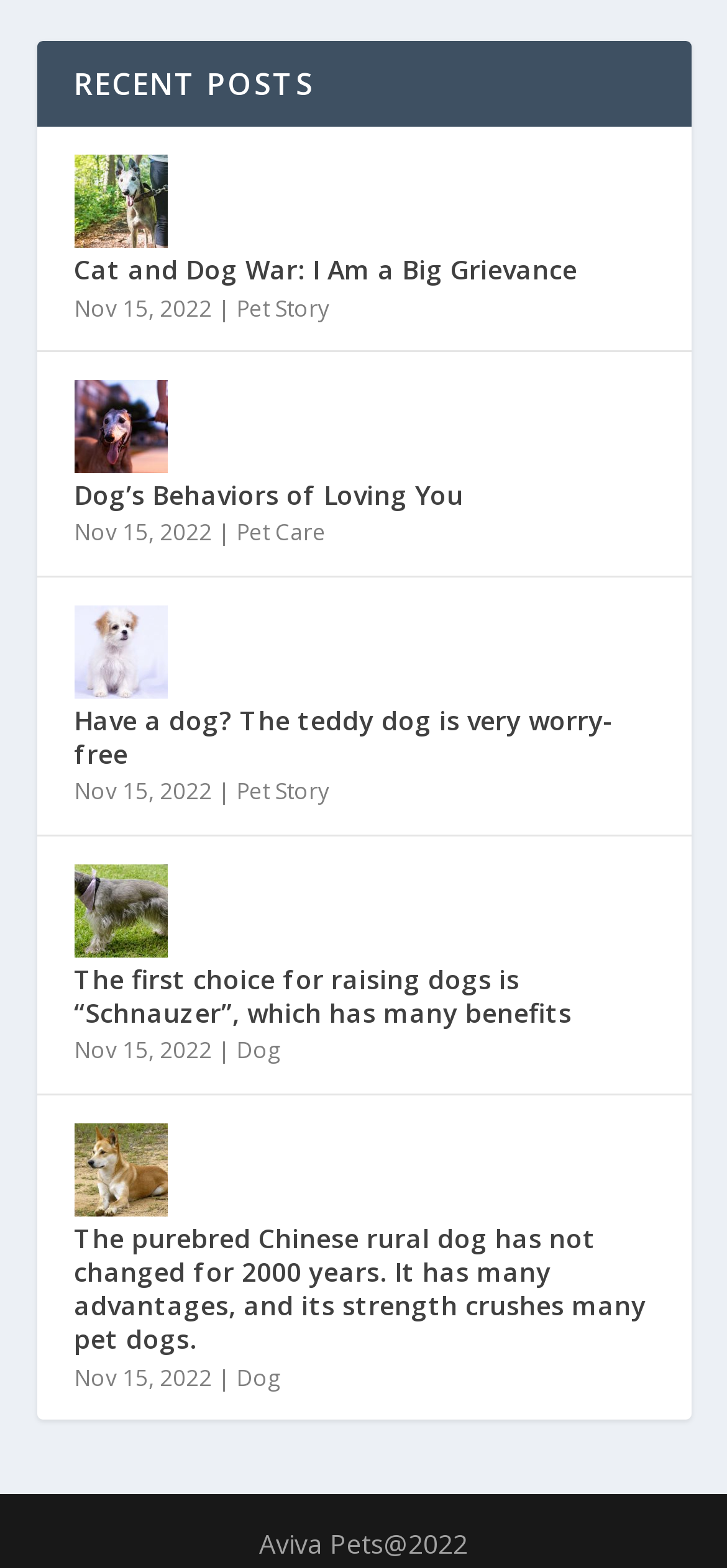Determine the bounding box coordinates of the clickable area required to perform the following instruction: "Explore links in the LINKS section". The coordinates should be represented as four float numbers between 0 and 1: [left, top, right, bottom].

None